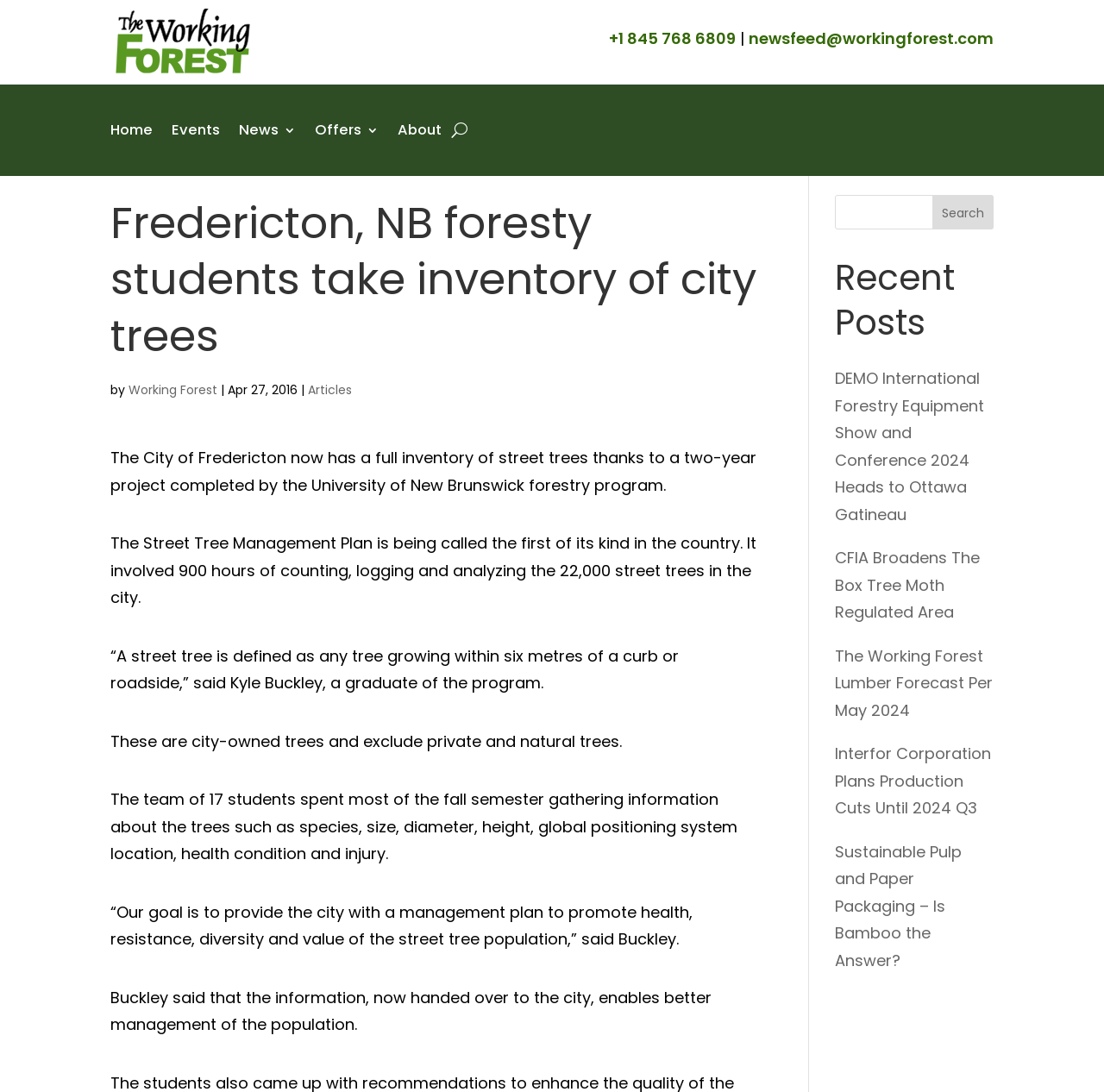Respond to the following question with a brief word or phrase:
What is the logo of the website?

OFFICIAL Working Forest LOGO